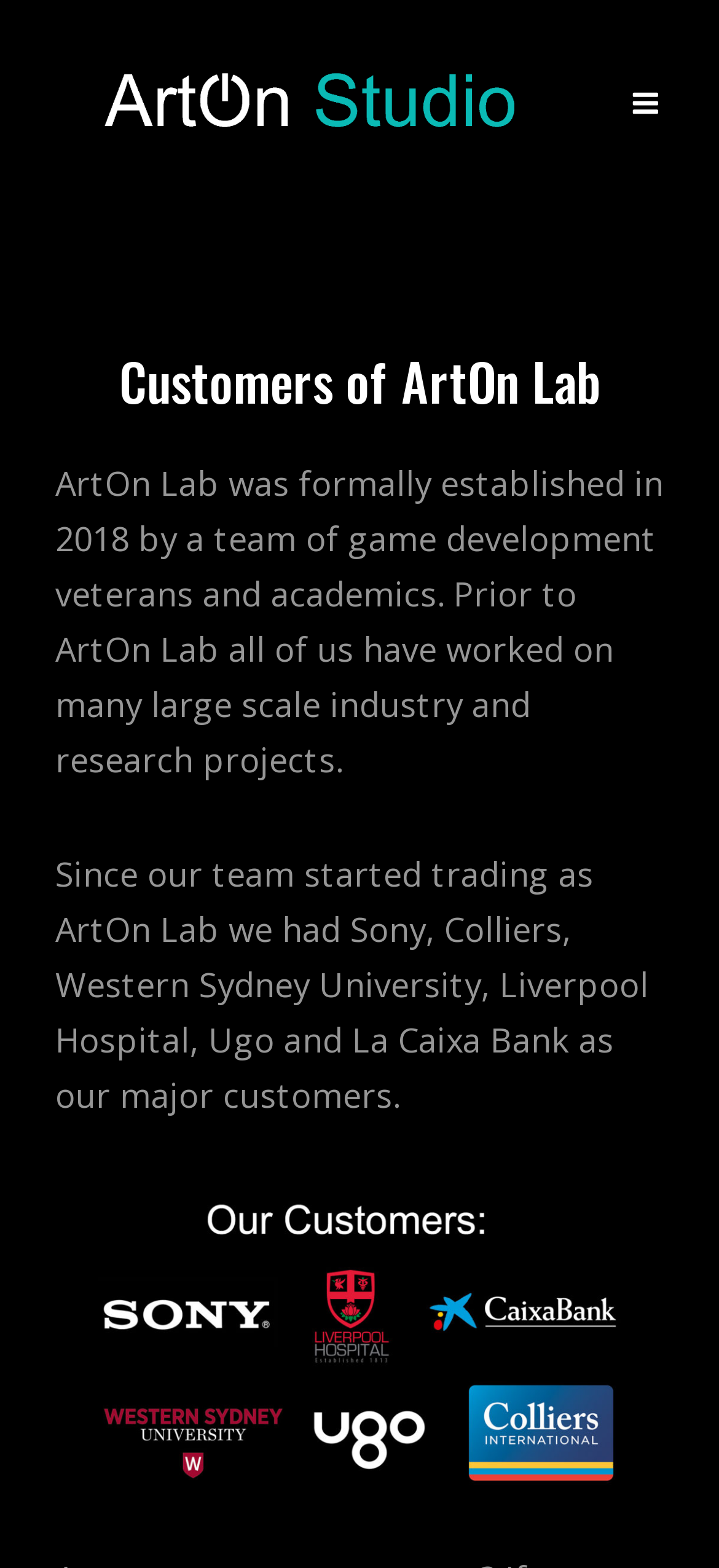Who are some major customers of ArtOn Lab?
Give a detailed response to the question by analyzing the screenshot.

The list of major customers can be found in the third paragraph of text, which mentions that 'Since our team started trading as ArtOn Lab we had Sony, Colliers, Western Sydney University, Liverpool Hospital, Ugo and La Caixa Bank as our major customers'.